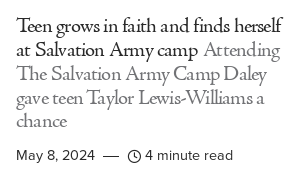Respond to the question with just a single word or phrase: 
What is the estimated time to read the article?

4-minute read